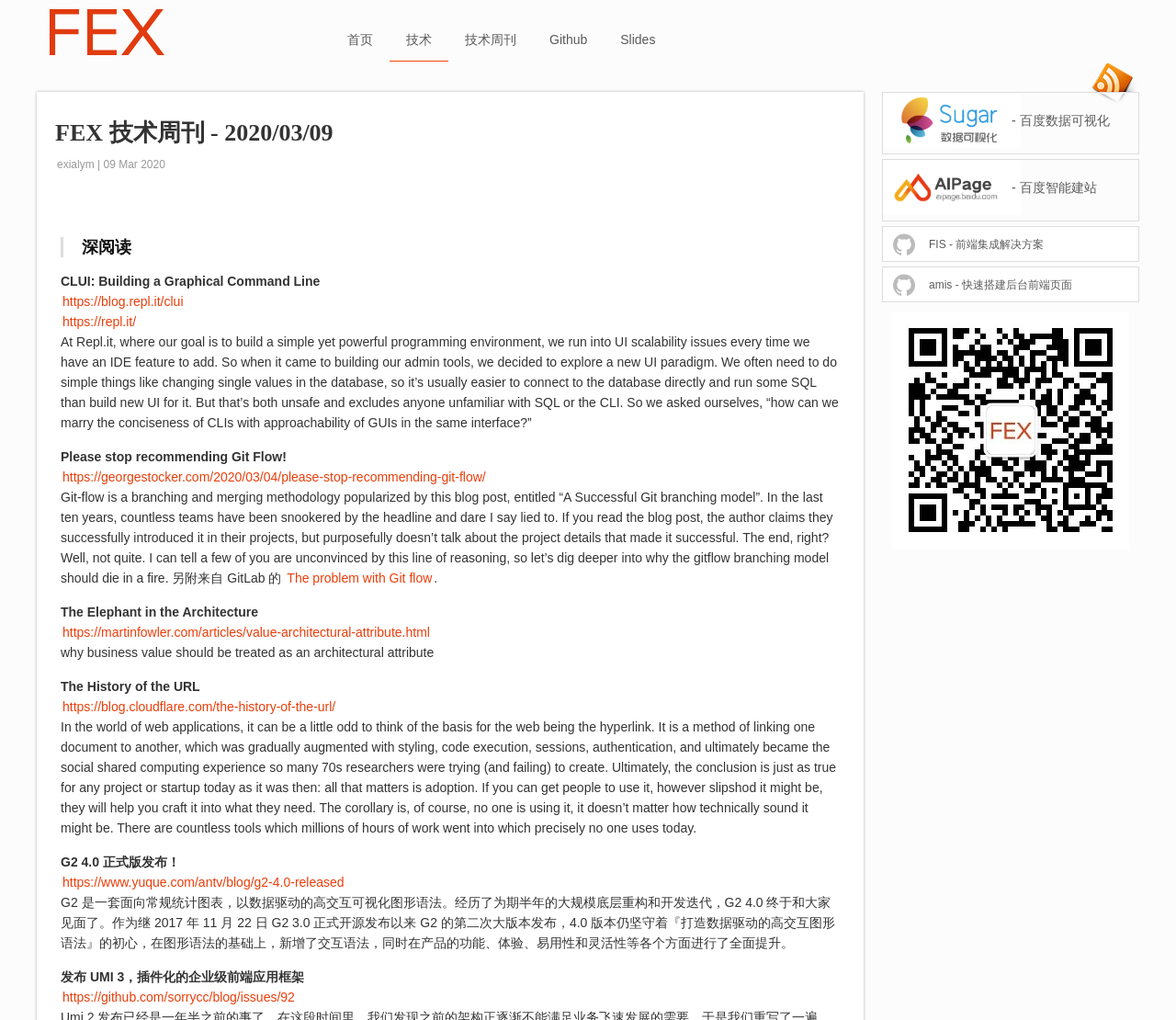What is the name of the company that wrote the article 'The History of the URL'?
Please elaborate on the answer to the question with detailed information.

The name of the company can be found in the link element with the text 'https://blog.cloudflare.com/the-history-of-the-url/' which is a part of the article 'The History of the URL'.